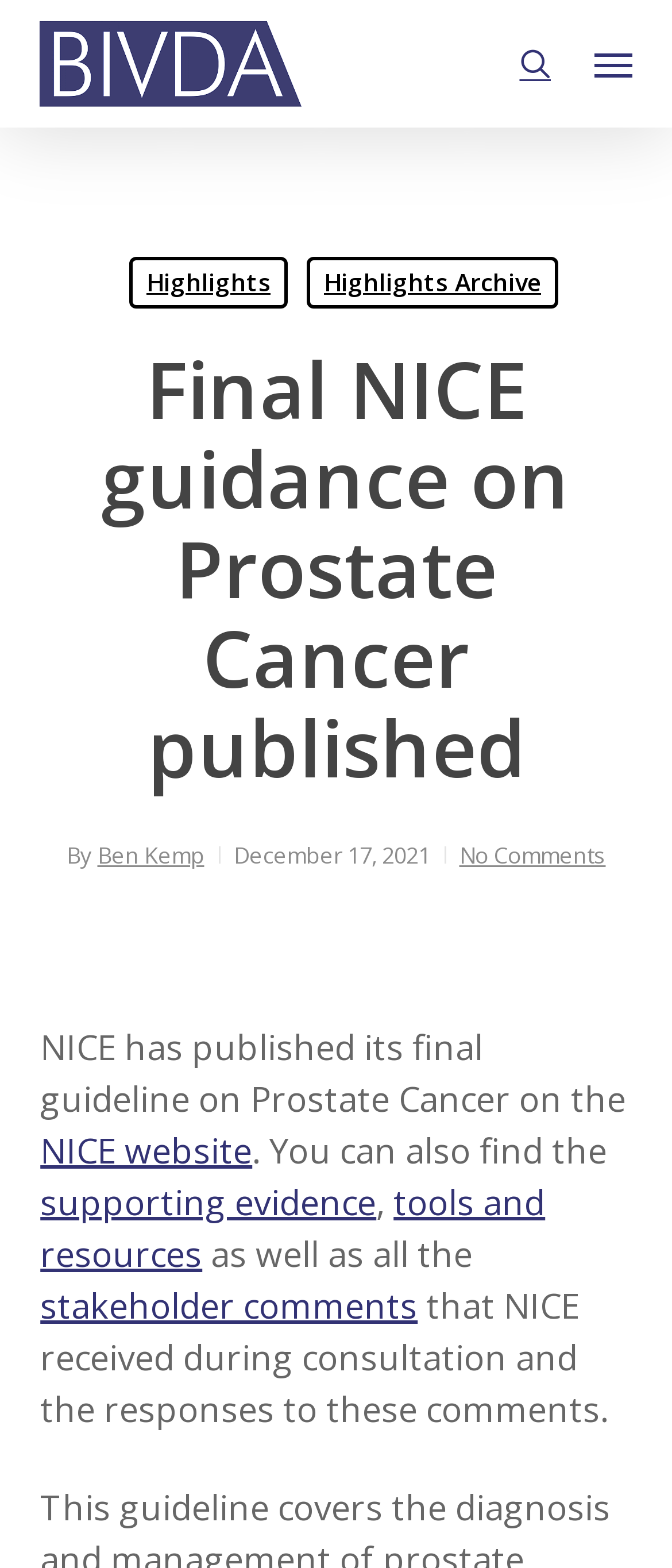Identify the bounding box coordinates of the part that should be clicked to carry out this instruction: "go to BIVDA Newsletter".

[0.06, 0.013, 0.45, 0.068]